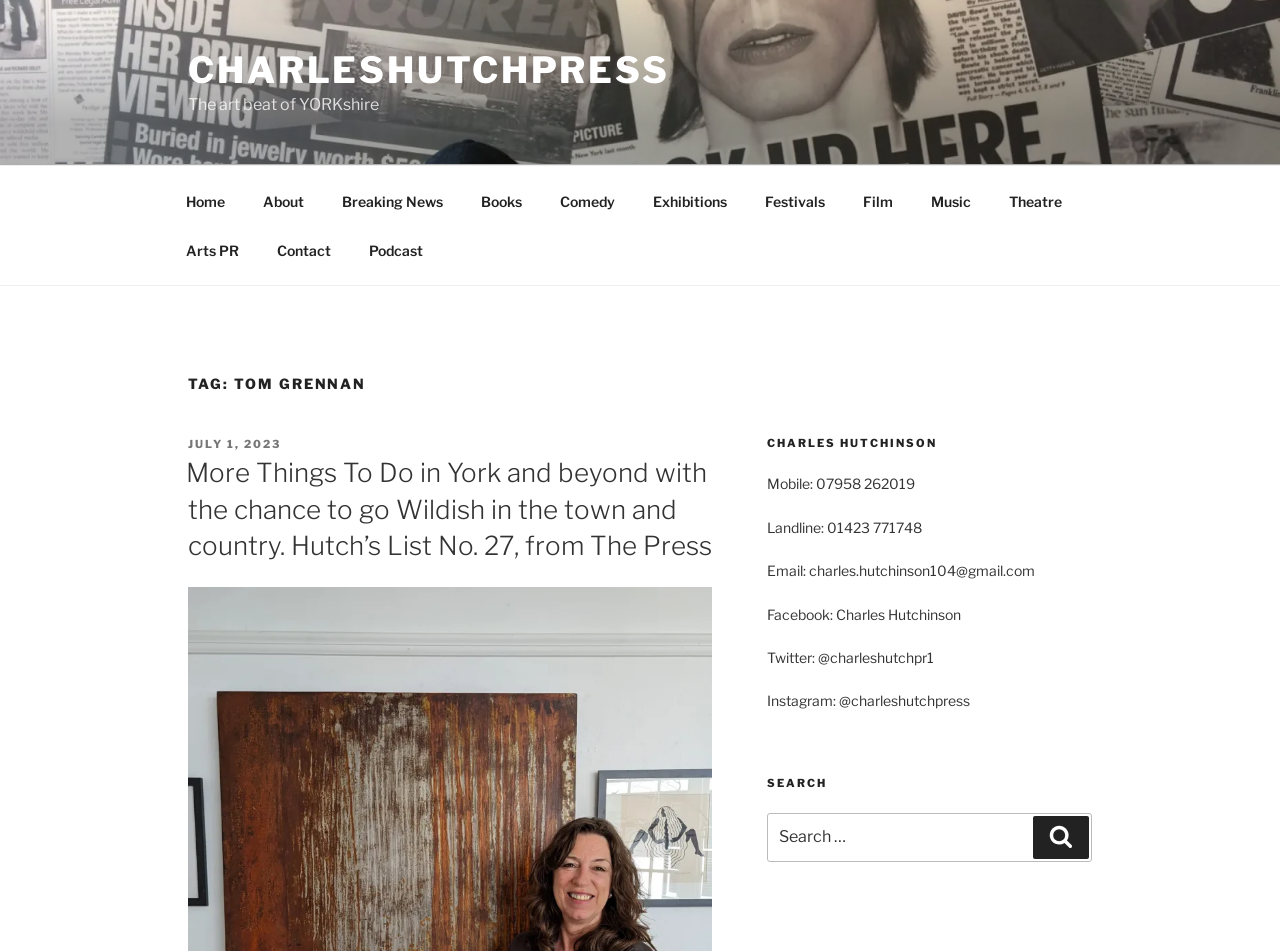Please predict the bounding box coordinates of the element's region where a click is necessary to complete the following instruction: "Go to the About page". The coordinates should be represented by four float numbers between 0 and 1, i.e., [left, top, right, bottom].

[0.191, 0.186, 0.251, 0.237]